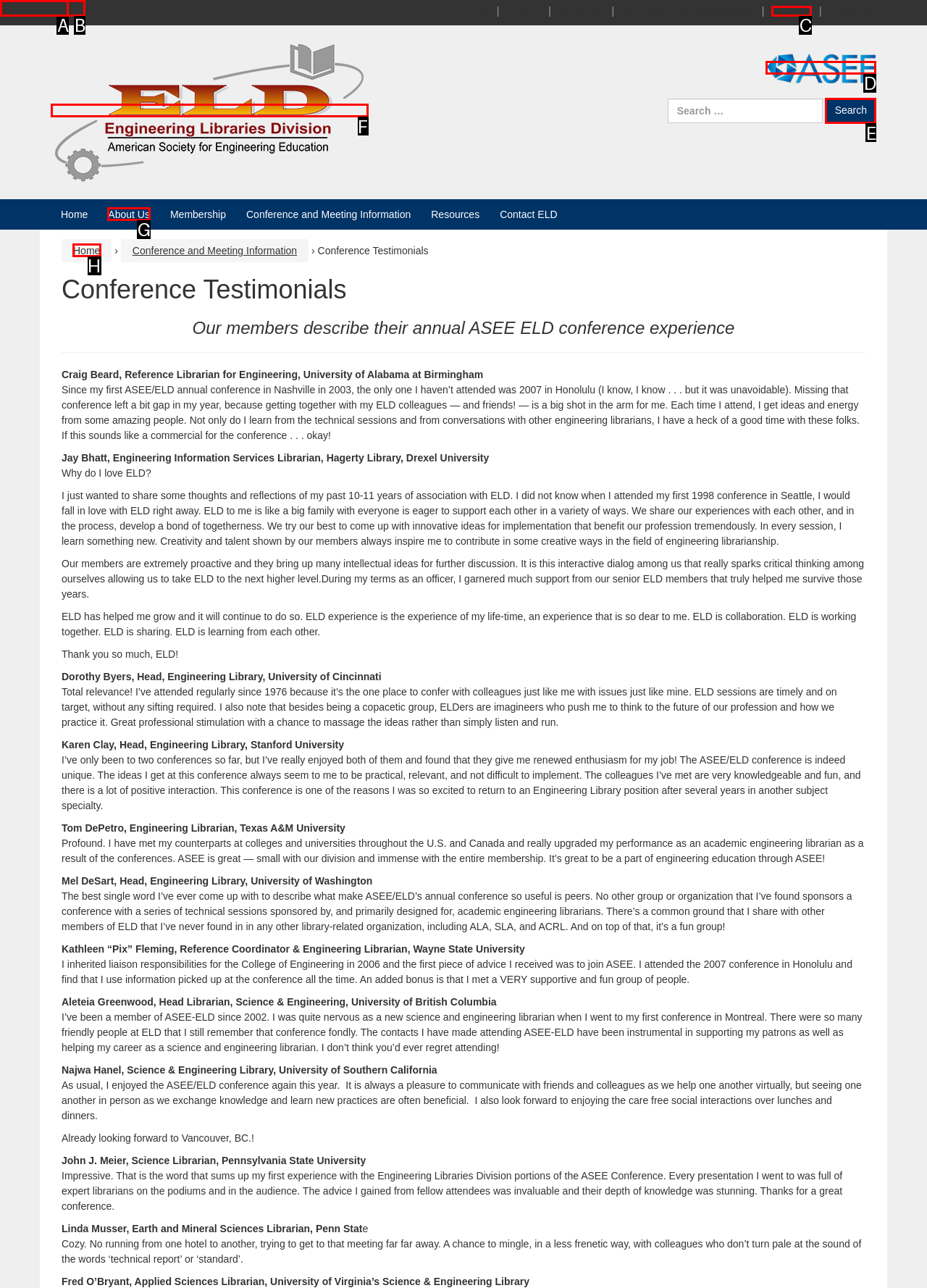Point out the UI element to be clicked for this instruction: Contact Us. Provide the answer as the letter of the chosen element.

None